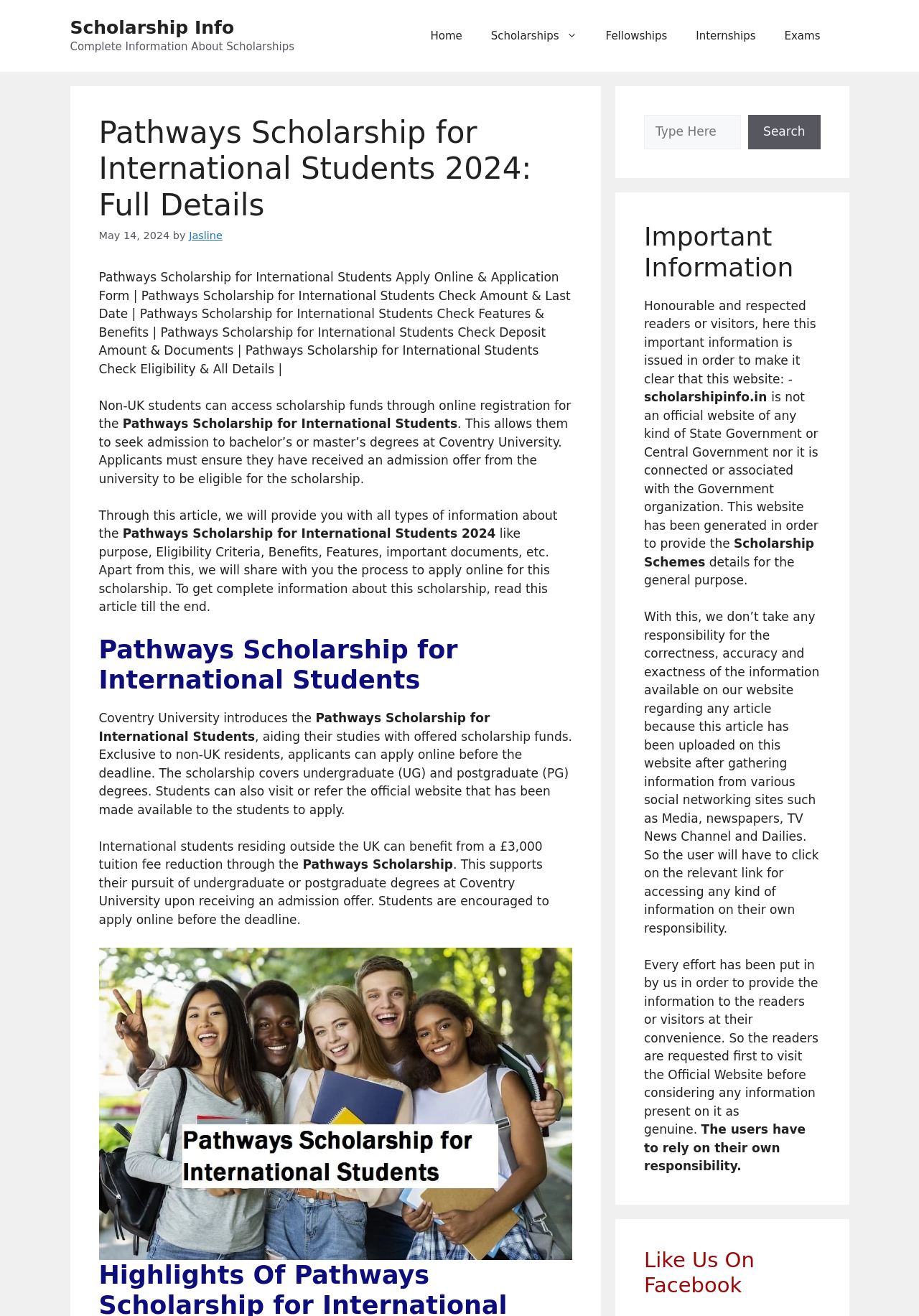Construct a comprehensive description capturing every detail on the webpage.

The webpage is about the Pathways Scholarship for International Students, providing detailed information on the scholarship, its benefits, eligibility criteria, and application process. At the top, there is a banner with a link to "Scholarship Info" and a static text "Complete Information About Scholarships". Below the banner, there is a navigation menu with links to "Home", "Scholarships", "Fellowships", "Internships", and "Exams".

The main content of the webpage is divided into sections, starting with a heading "Pathways Scholarship for International Students 2024: Full Details" followed by a brief introduction to the scholarship. The text explains that non-UK students can access scholarship funds through online registration for bachelor's or master's degrees at Coventry University.

The webpage then provides detailed information about the scholarship, including its purpose, eligibility criteria, benefits, features, and important documents required. There is also a section that explains the application process and the deadline for applying online.

On the right side of the webpage, there is a search box with a button to search for specific information. Below the search box, there is a section titled "Important Information" that provides a disclaimer about the website not being an official government website and that the information provided is for general purposes only.

At the bottom of the webpage, there is a section with a heading "Like Us On Facebook" and a figure with an image related to the Pathways Scholarship. Overall, the webpage is well-structured and provides comprehensive information about the Pathways Scholarship for International Students.